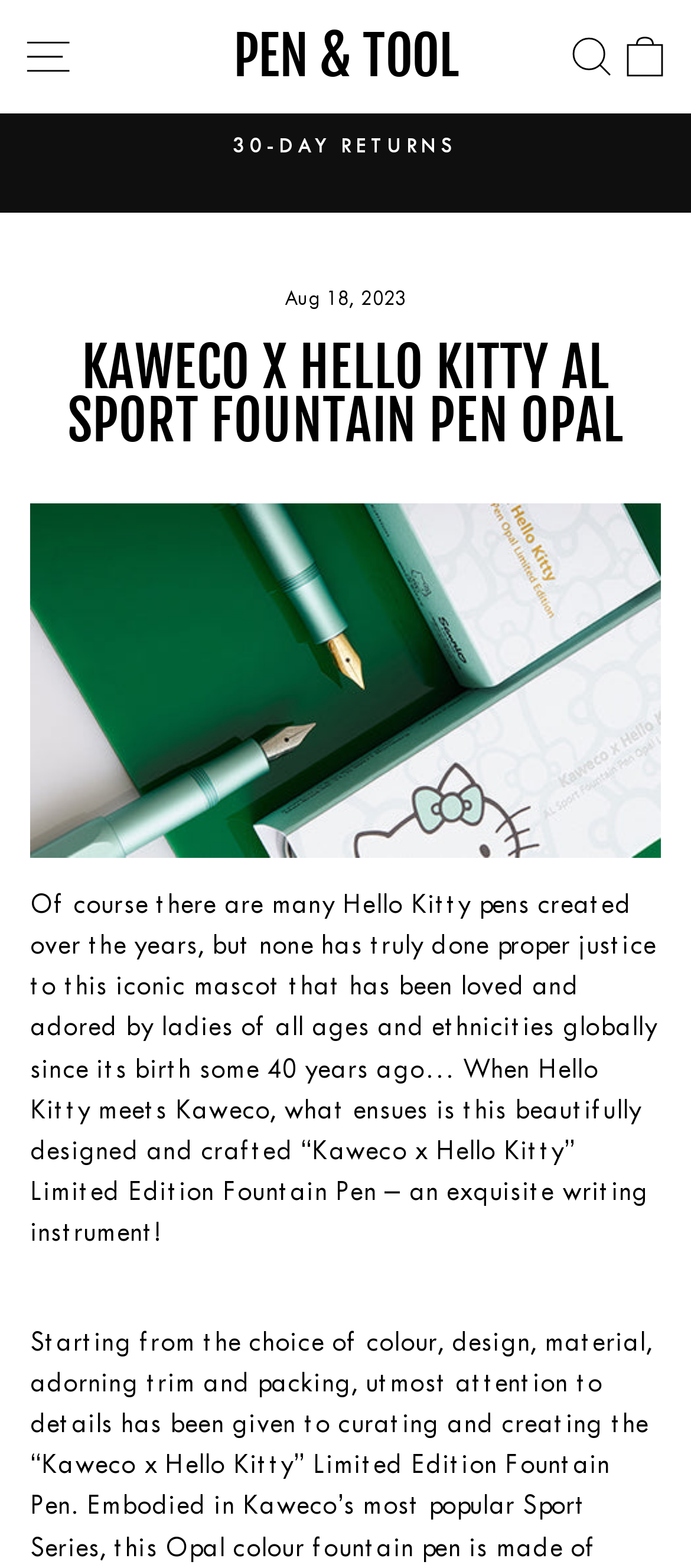Identify the bounding box for the element characterized by the following description: "icon-hamburger Site navigation".

[0.024, 0.011, 0.112, 0.062]